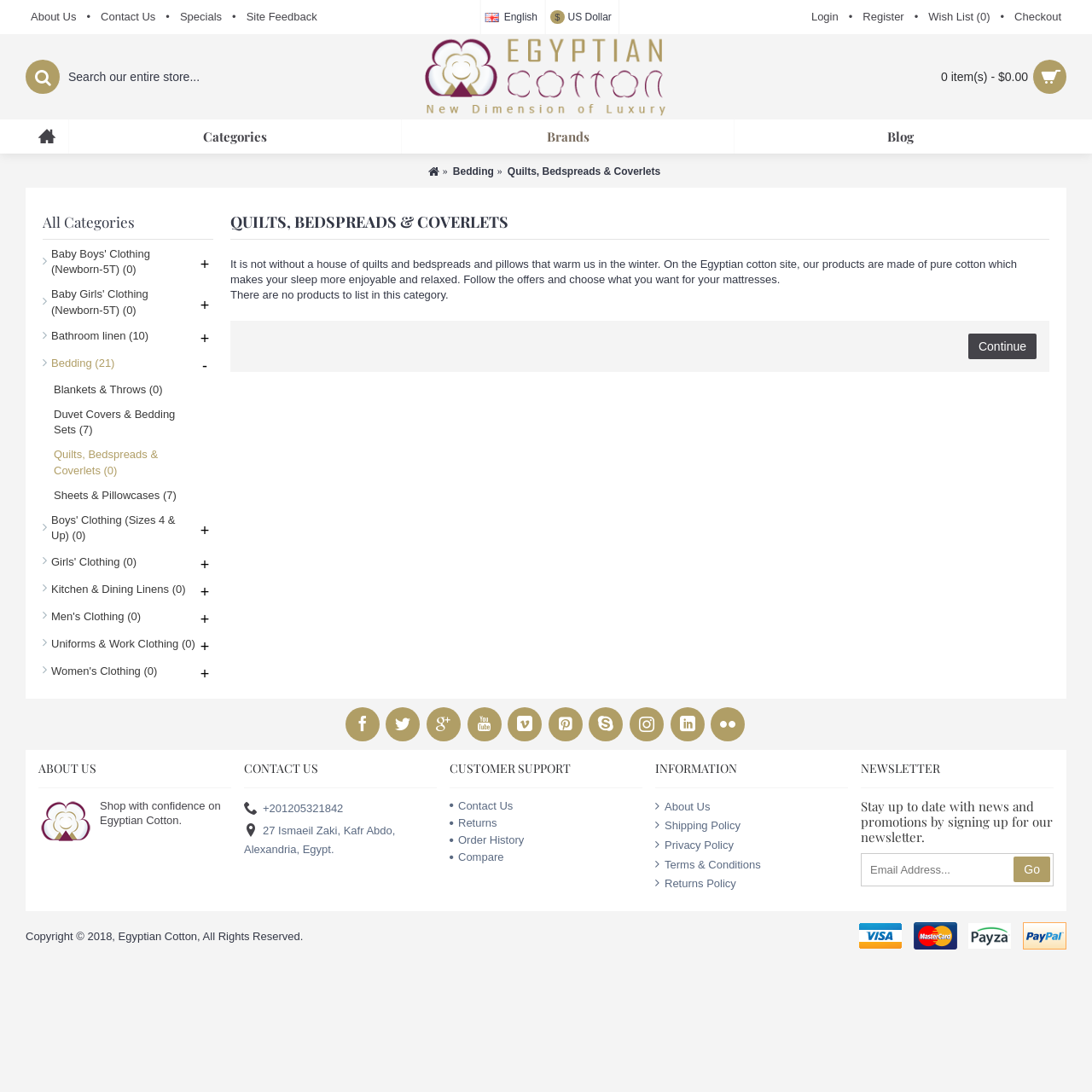Please identify the bounding box coordinates of the clickable element to fulfill the following instruction: "Change language to English". The coordinates should be four float numbers between 0 and 1, i.e., [left, top, right, bottom].

[0.44, 0.0, 0.499, 0.031]